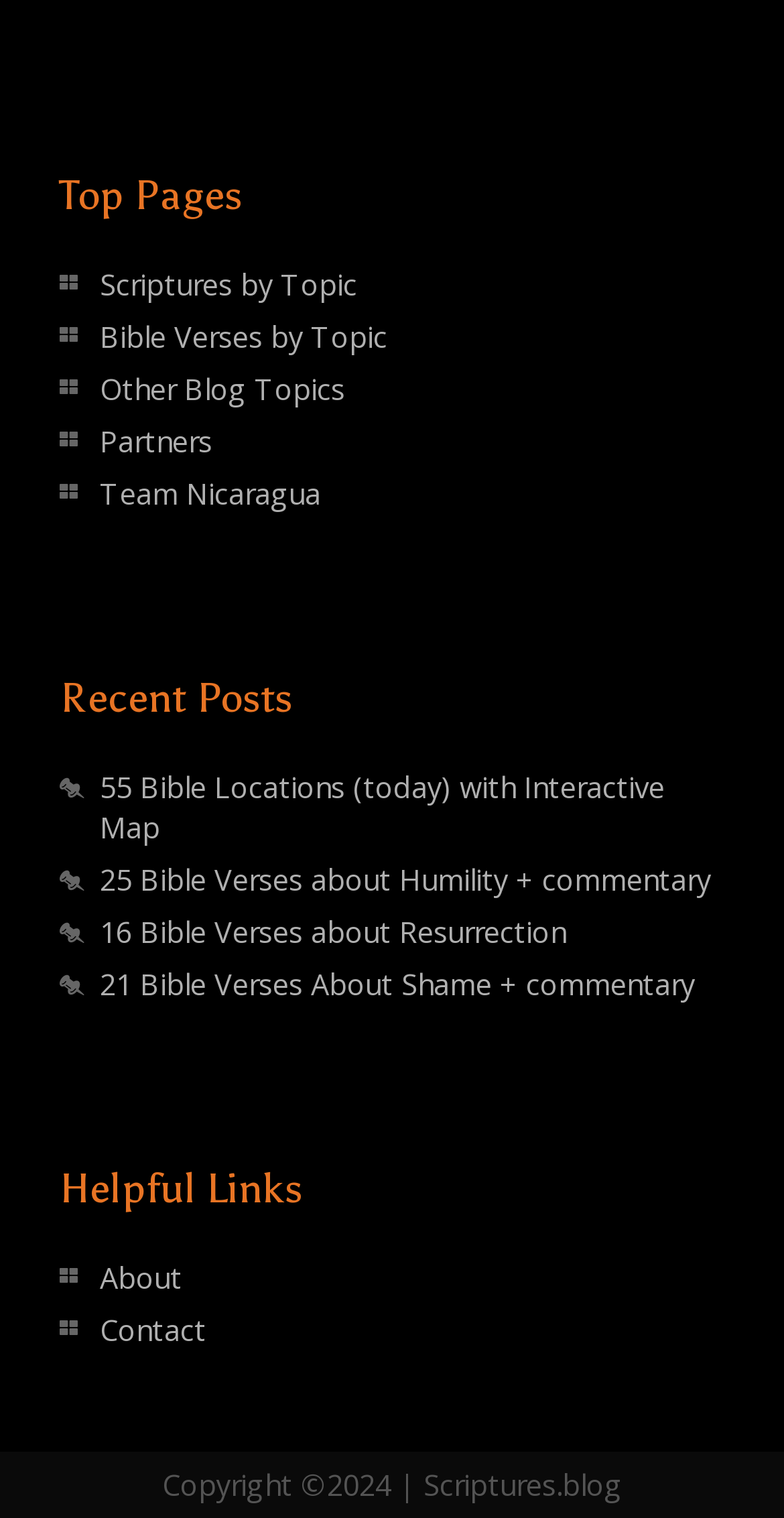Locate the bounding box coordinates of the area where you should click to accomplish the instruction: "Learn about the Team Nicaragua".

[0.127, 0.313, 0.409, 0.338]